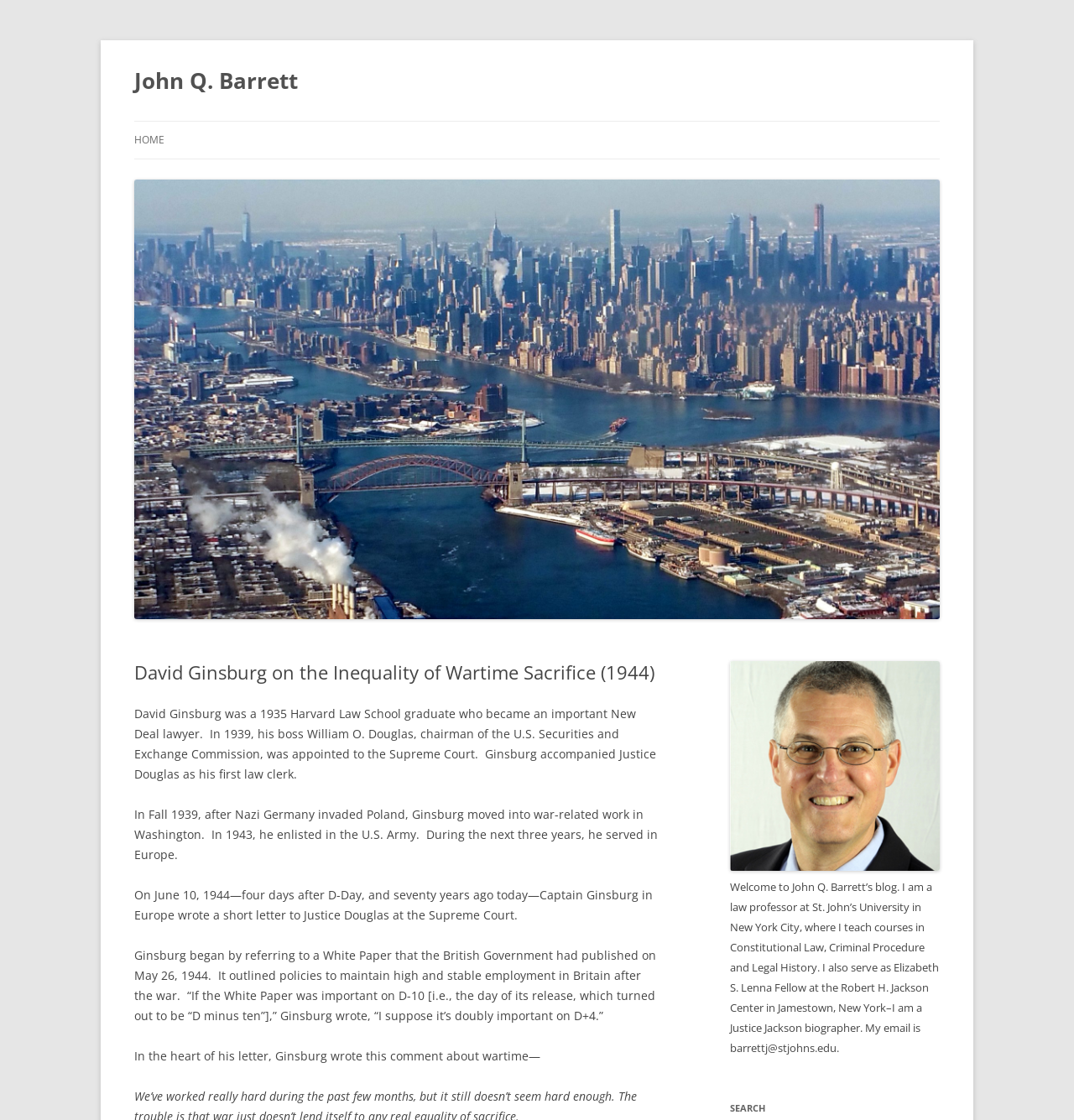Identify the bounding box for the UI element described as: "Camera & Photo". Ensure the coordinates are four float numbers between 0 and 1, formatted as [left, top, right, bottom].

None